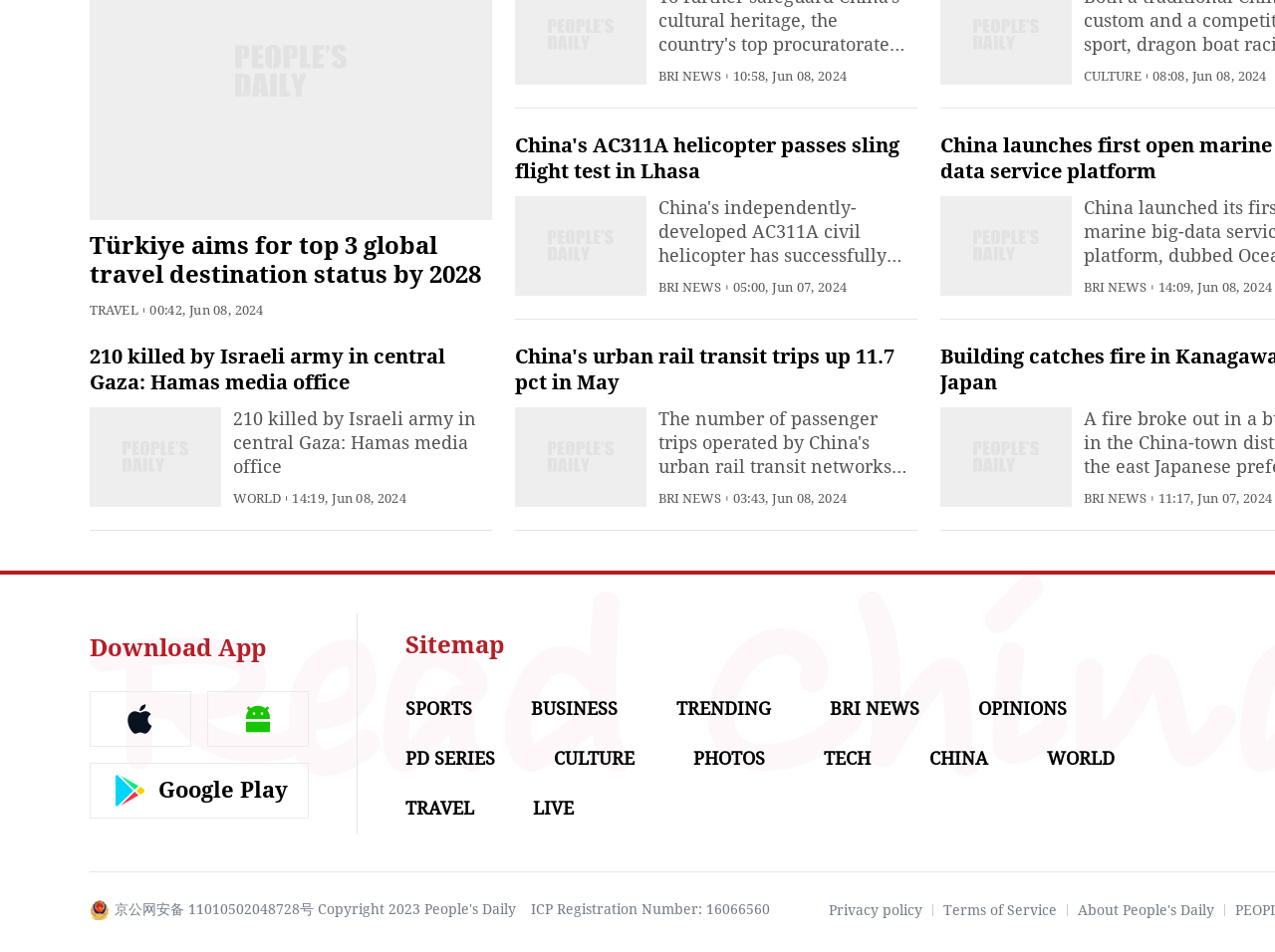Using the provided element description "ICP Registration Number: 16066560", determine the bounding box coordinates of the UI element.

[0.416, 0.947, 0.604, 0.965]